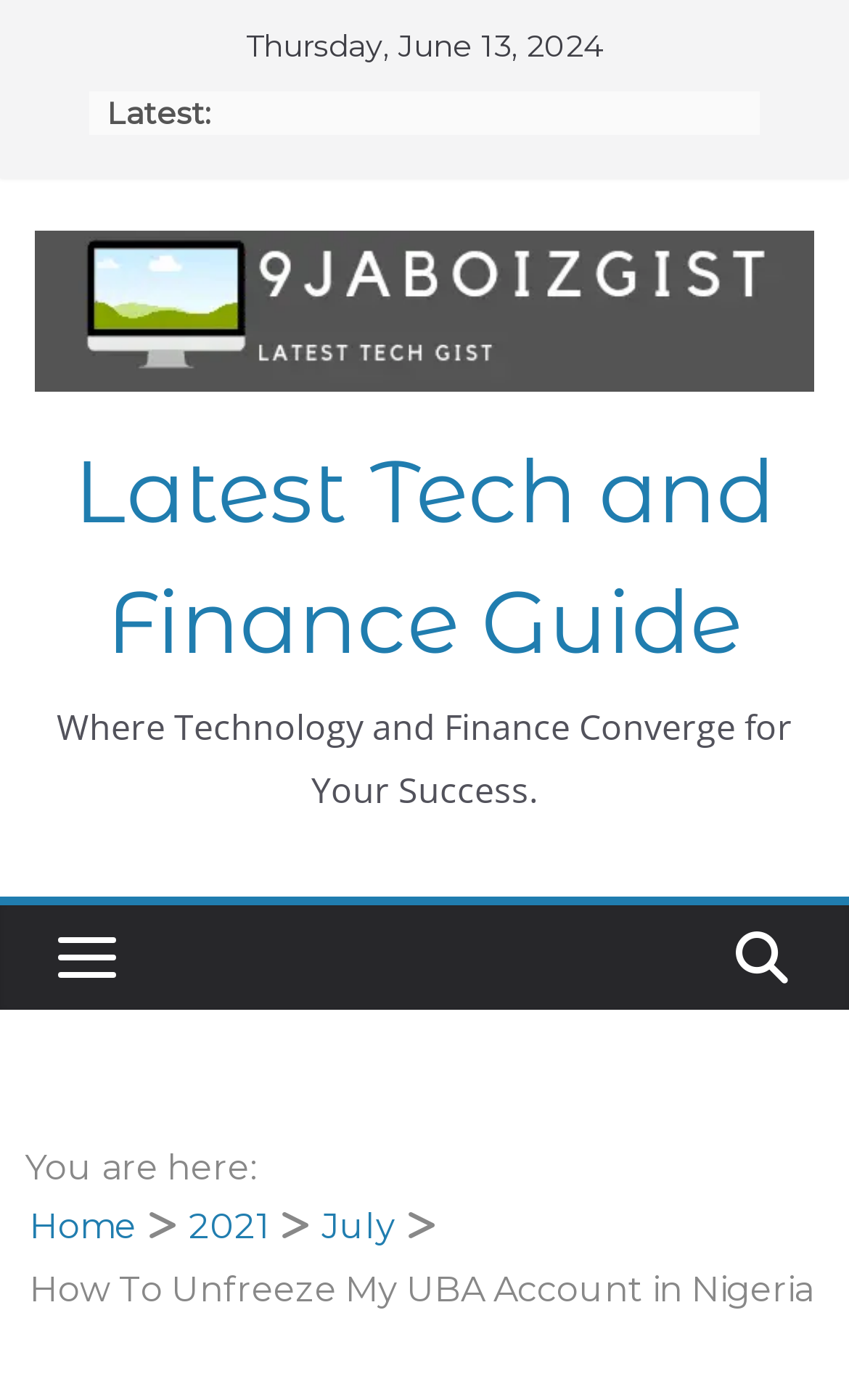Locate the primary heading on the webpage and return its text.

How To Unfreeze My UBA Account in Nigeria